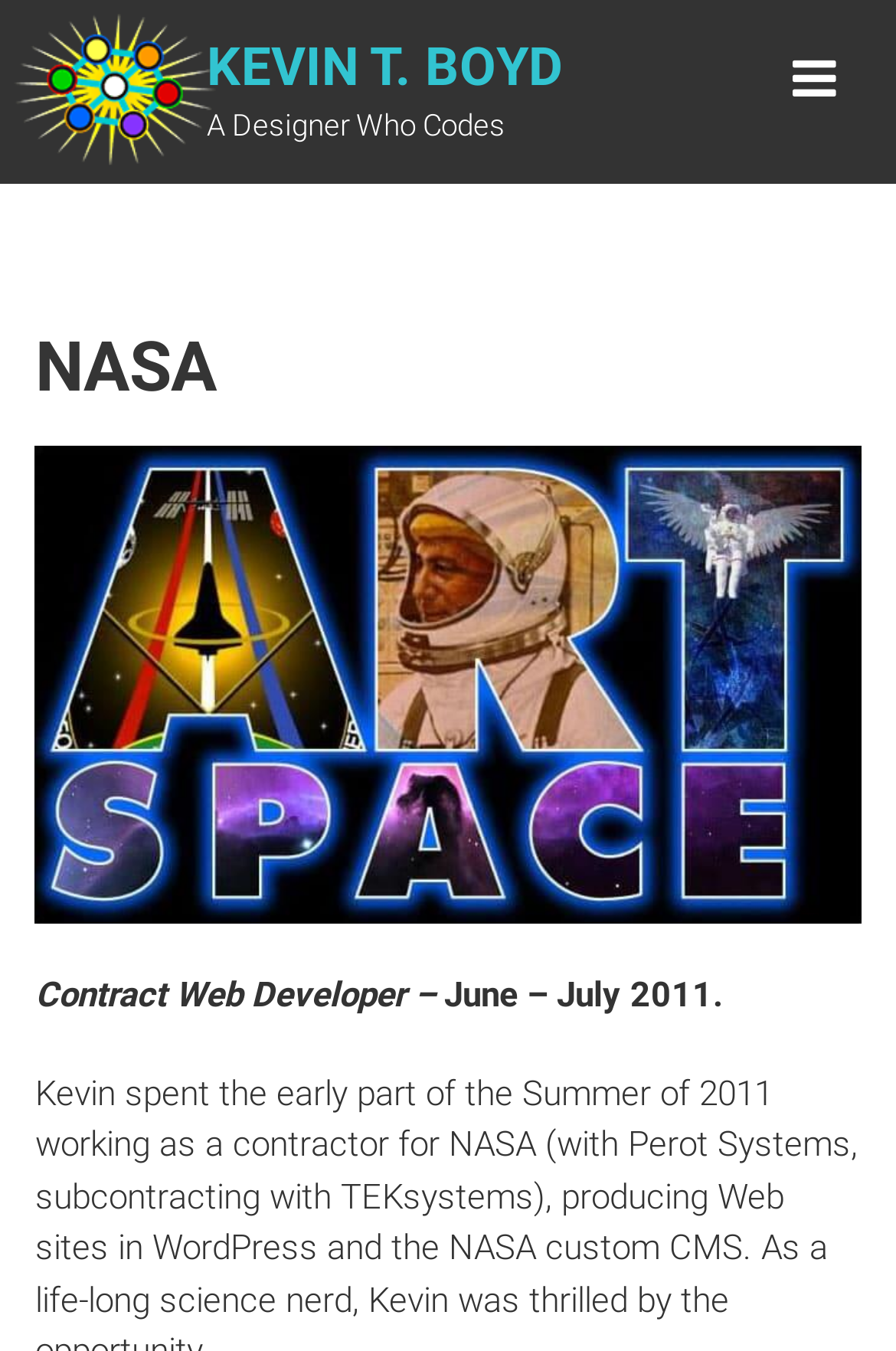Answer the question briefly using a single word or phrase: 
What organization did Kevin work for as a contractor?

NASA